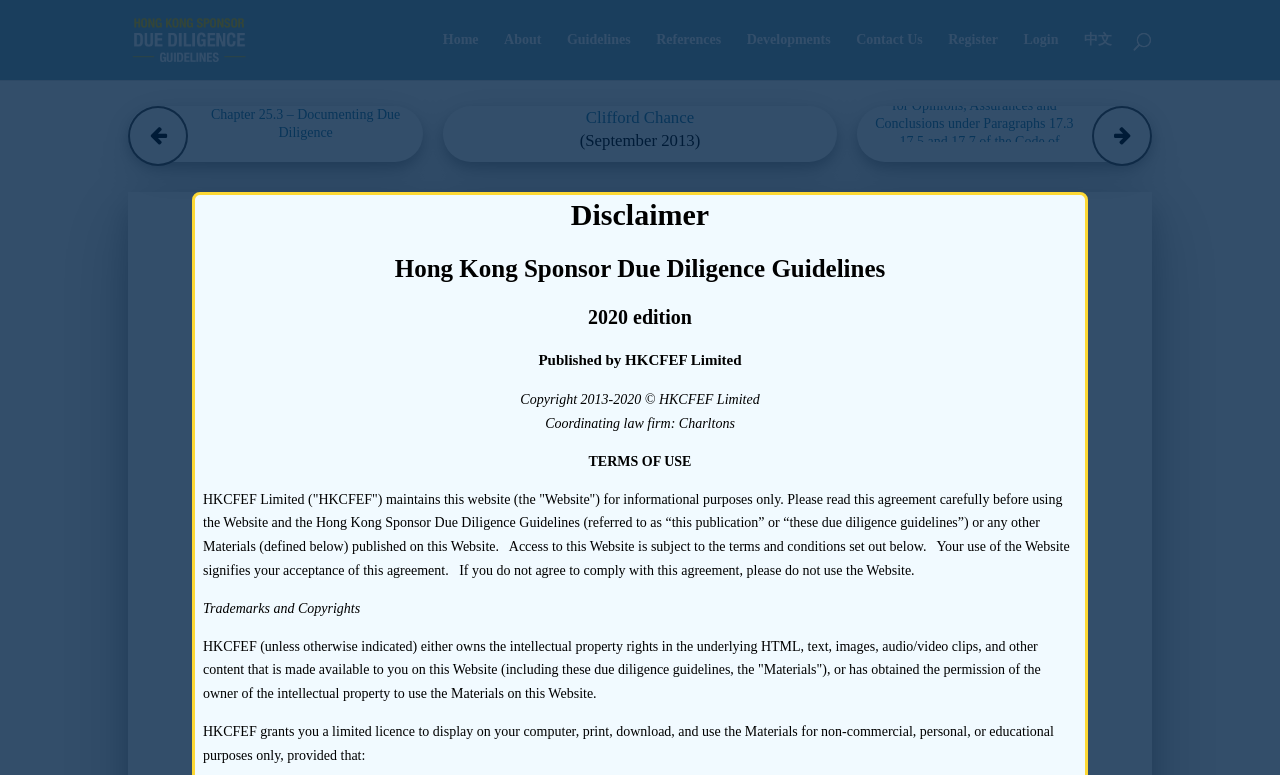Determine the bounding box coordinates of the element's region needed to click to follow the instruction: "Search for something". Provide these coordinates as four float numbers between 0 and 1, formatted as [left, top, right, bottom].

None